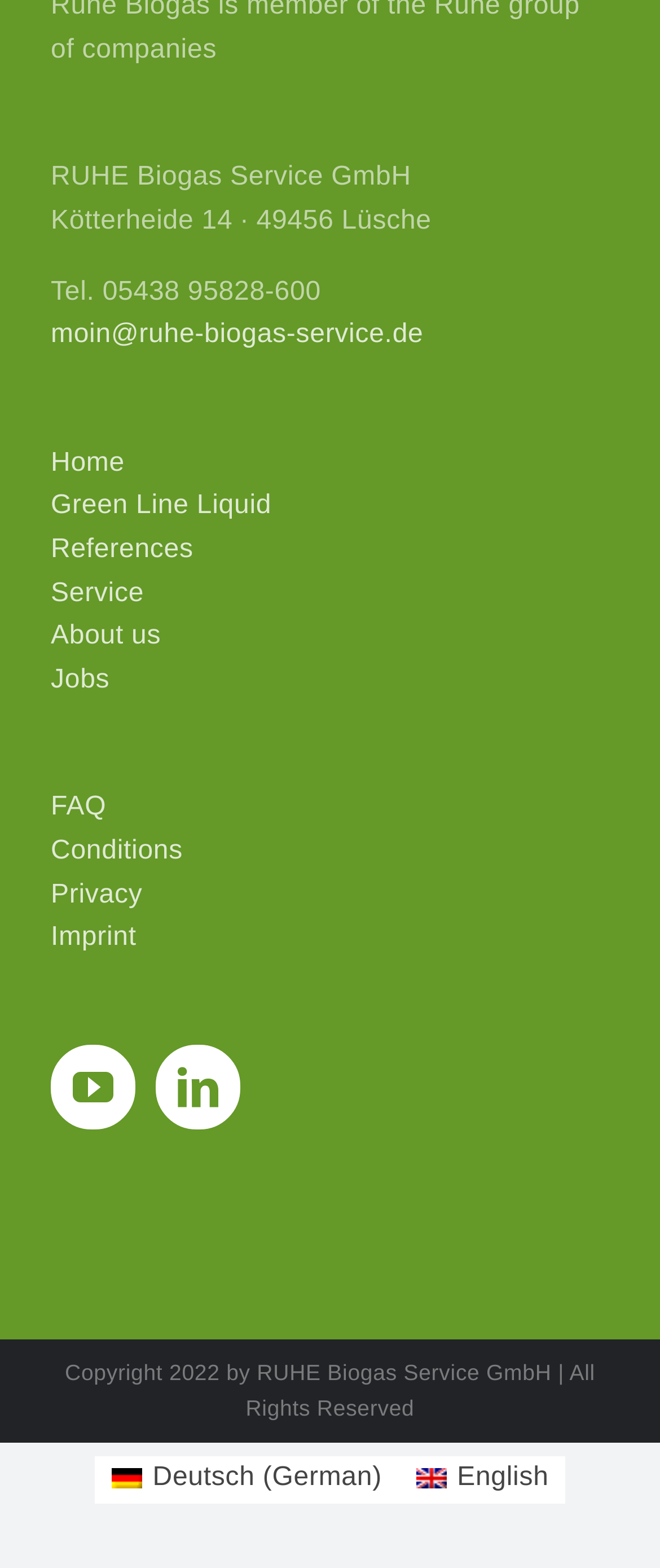How many social media links are there?
Please look at the screenshot and answer using one word or phrase.

2